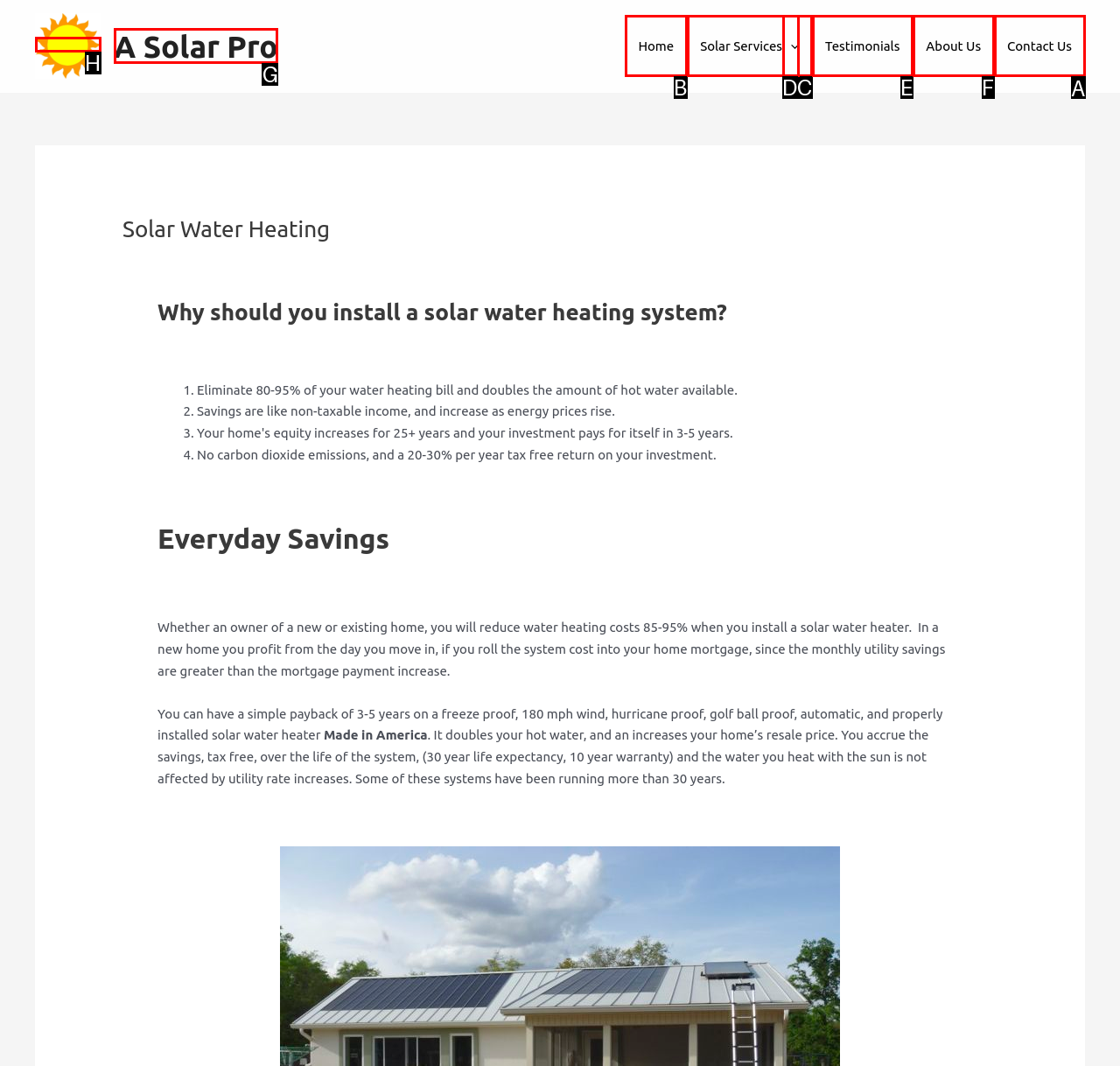Indicate the letter of the UI element that should be clicked to accomplish the task: Click on the 'Contact Us' link. Answer with the letter only.

A